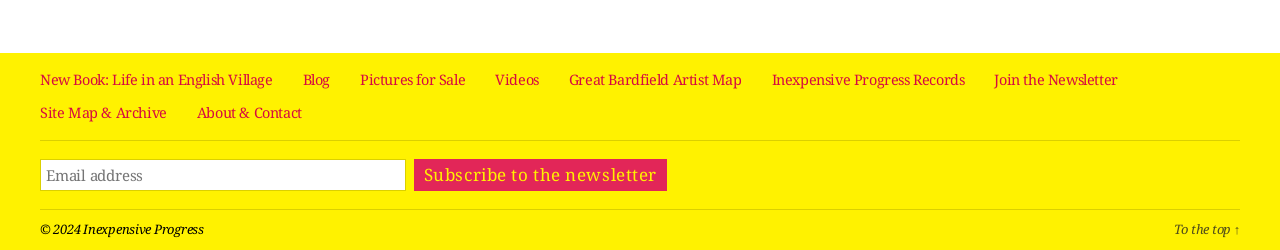Determine the bounding box coordinates of the region I should click to achieve the following instruction: "Watch videos". Ensure the bounding box coordinates are four float numbers between 0 and 1, i.e., [left, top, right, bottom].

[0.387, 0.282, 0.421, 0.358]